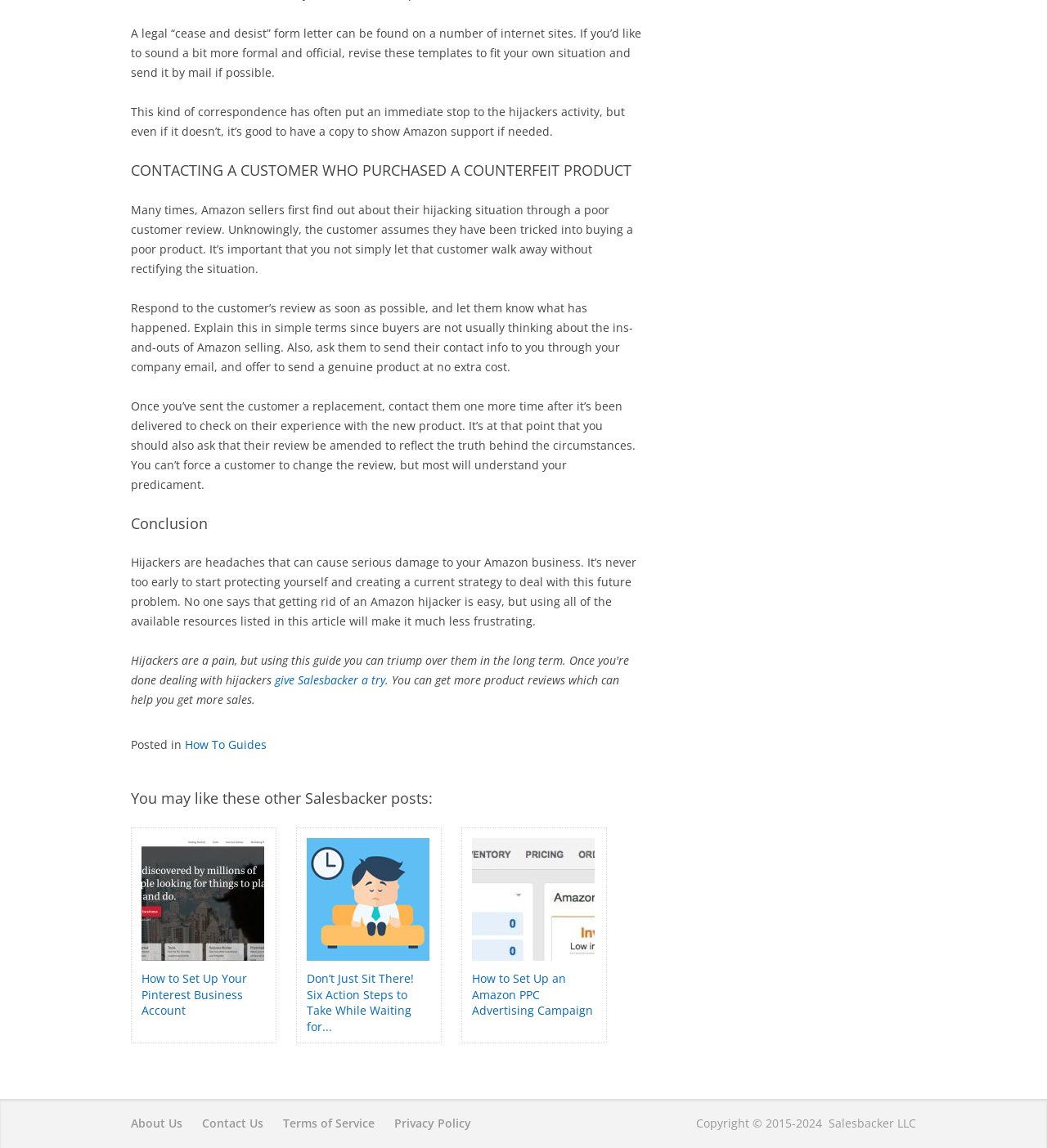Utilize the details in the image to give a detailed response to the question: What is the copyright year range of the webpage?

The webpage displays a copyright notice at the bottom, which states 'Copyright © 2015-2024', indicating the year range of the copyright.